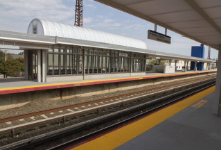Illustrate the image with a detailed caption.

The image showcases the newly renovated Lynbrook Station, a modern transit hub with an eye-catching design. The station features a sleek, arched roofing structure made of polycarbonate panels, intended to provide protection while avoiding issues commonly associated with fiberglass, such as yellowing and fiber bloom. This innovative approach not only enhances the aesthetic appeal but also contributes to the efficiency of the station's construction and upkeep. 

The newly installed platforms are designed with bright yellow safety markings, ensuring clear visibility for passengers. The infrastructure improvements include an upgraded drainage system and freshly rehabilitated platform structures, which enhance both safety and functionality. Overall, the station embodies a commitment to modern transit solutions, making it a crucial link in the Long Island Rail Road network.